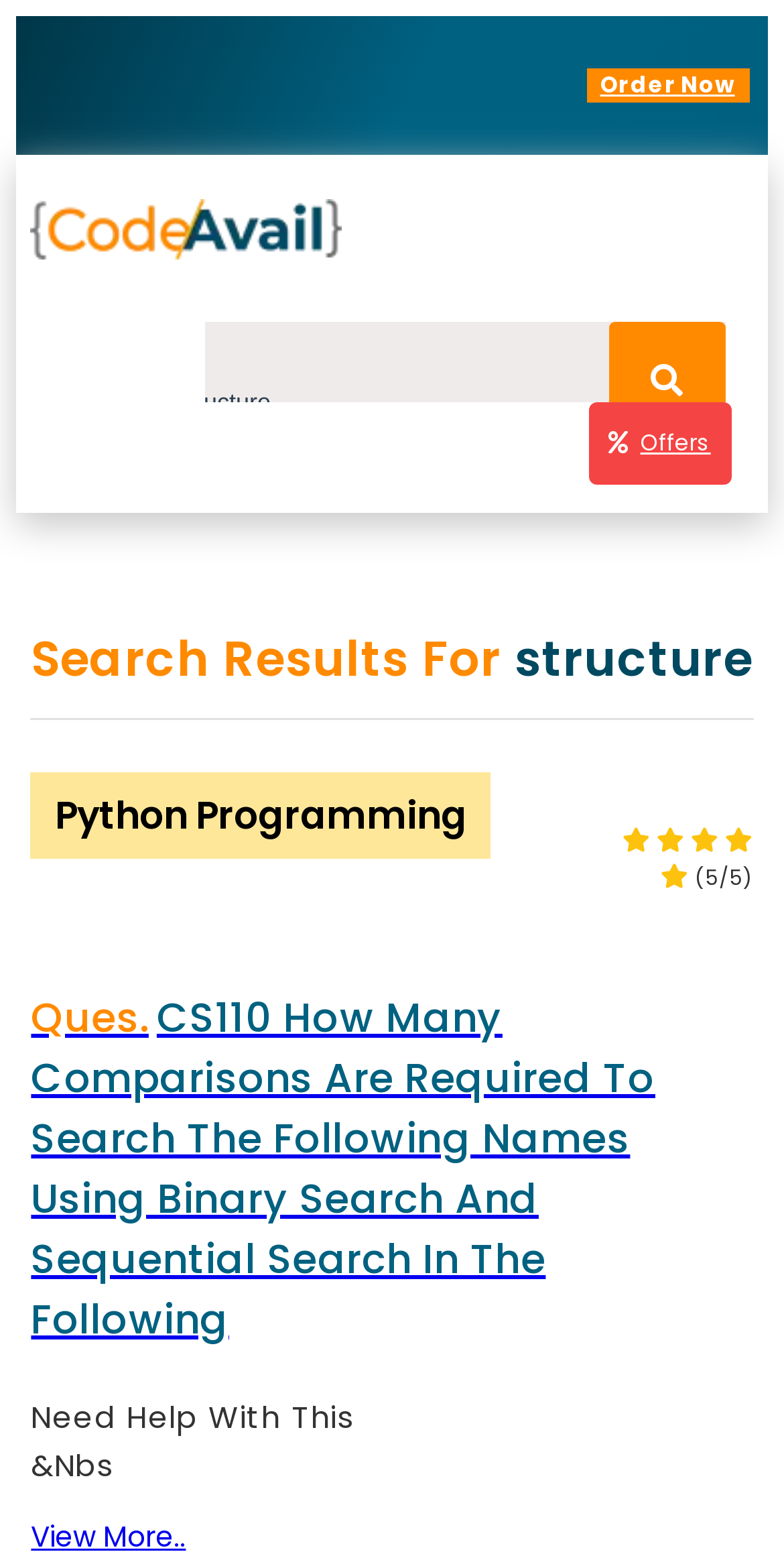For the element described, predict the bounding box coordinates as (top-left x, top-left y, bottom-right x, bottom-right y). All values should be between 0 and 1. Element description: Get Free Quote

[0.099, 0.808, 0.901, 0.872]